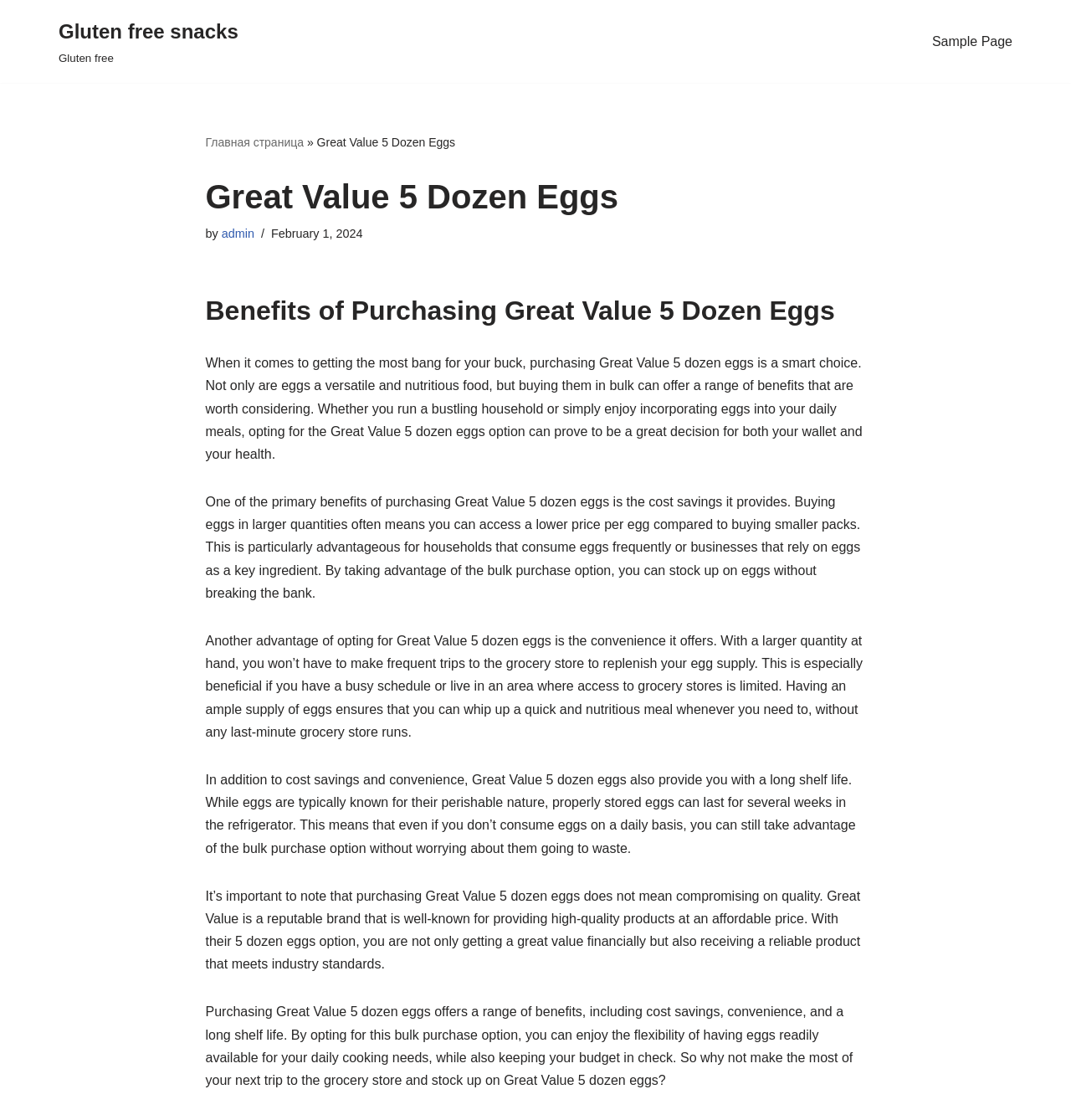Locate the primary heading on the webpage and return its text.

Great Value 5 Dozen Eggs